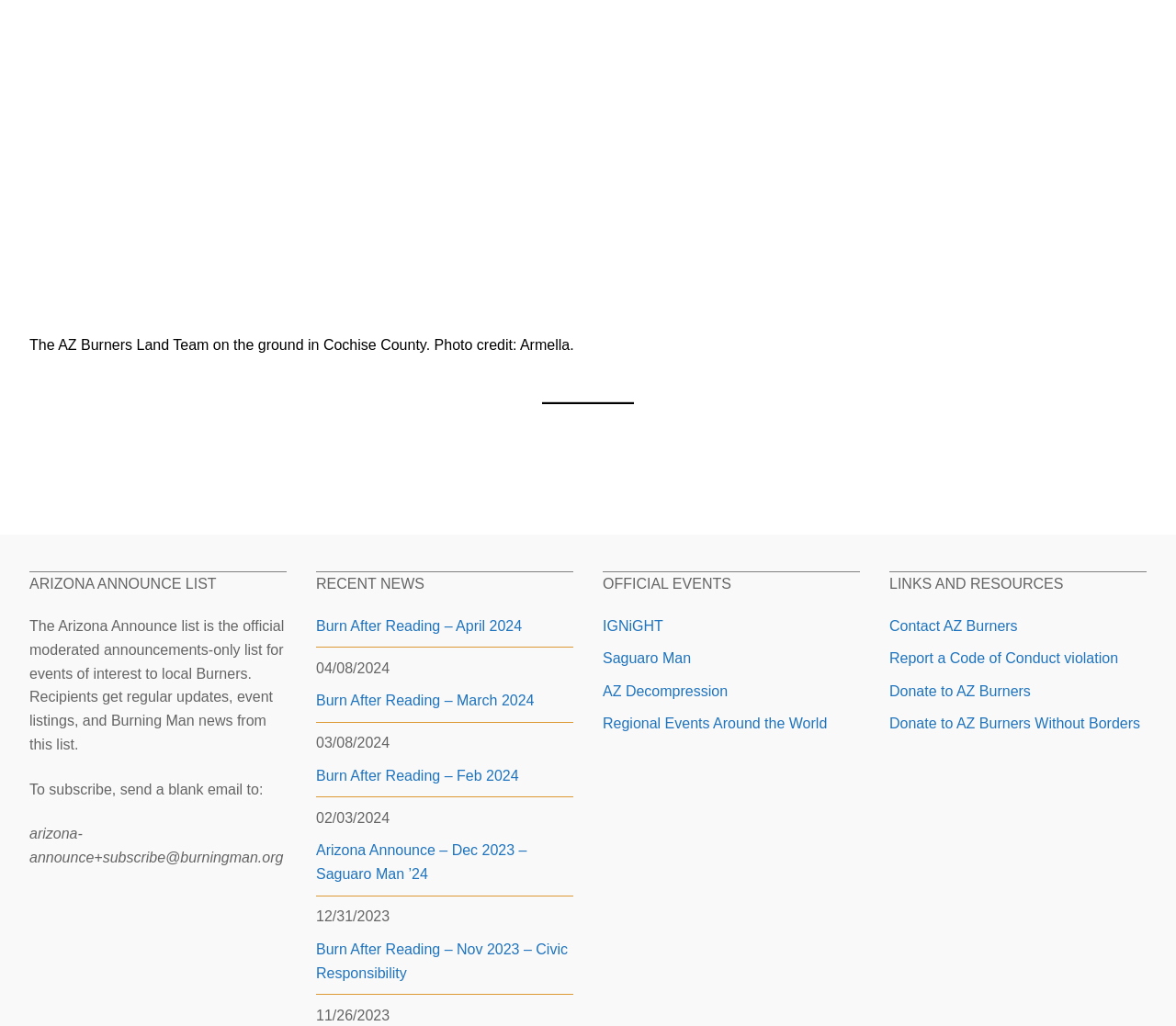Point out the bounding box coordinates of the section to click in order to follow this instruction: "Learn more about IGNiGHT".

[0.512, 0.602, 0.567, 0.618]